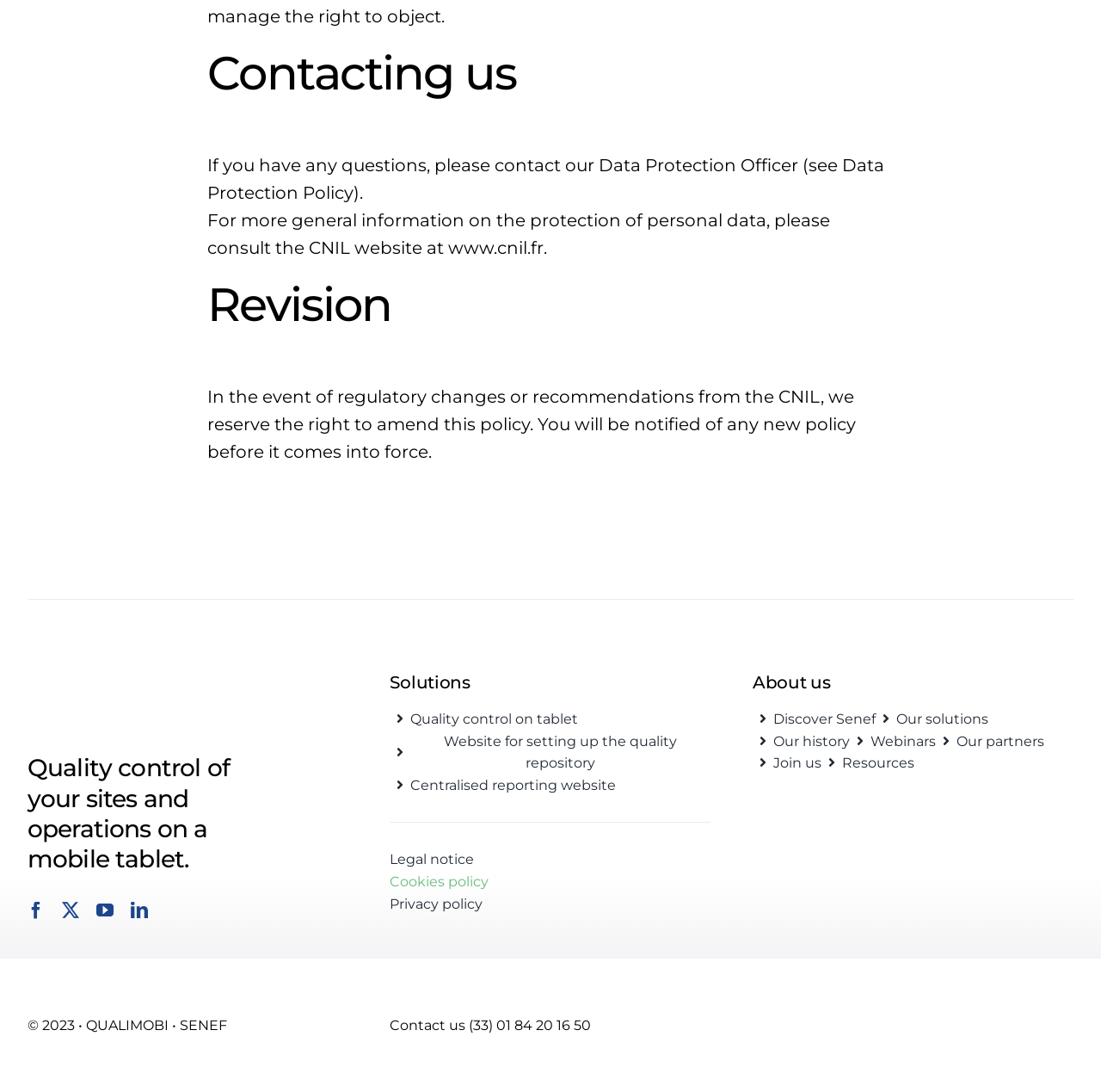Reply to the question with a single word or phrase:
What is the name of the company?

Qualimobi